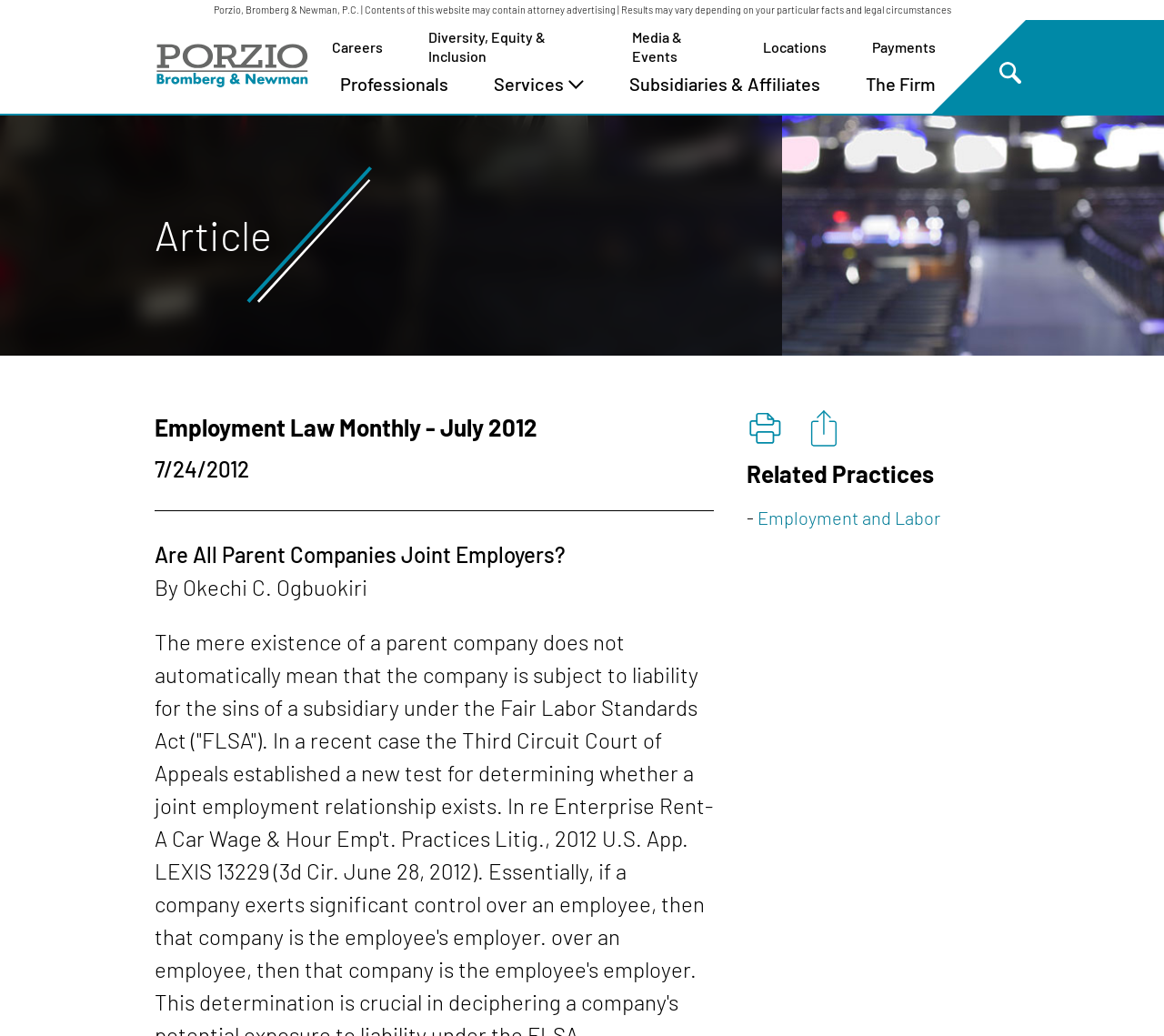Observe the image and answer the following question in detail: What is the date of the article?

The date of the article can be found in the static text element that reads '7/24/2012', which is located above the article's title.